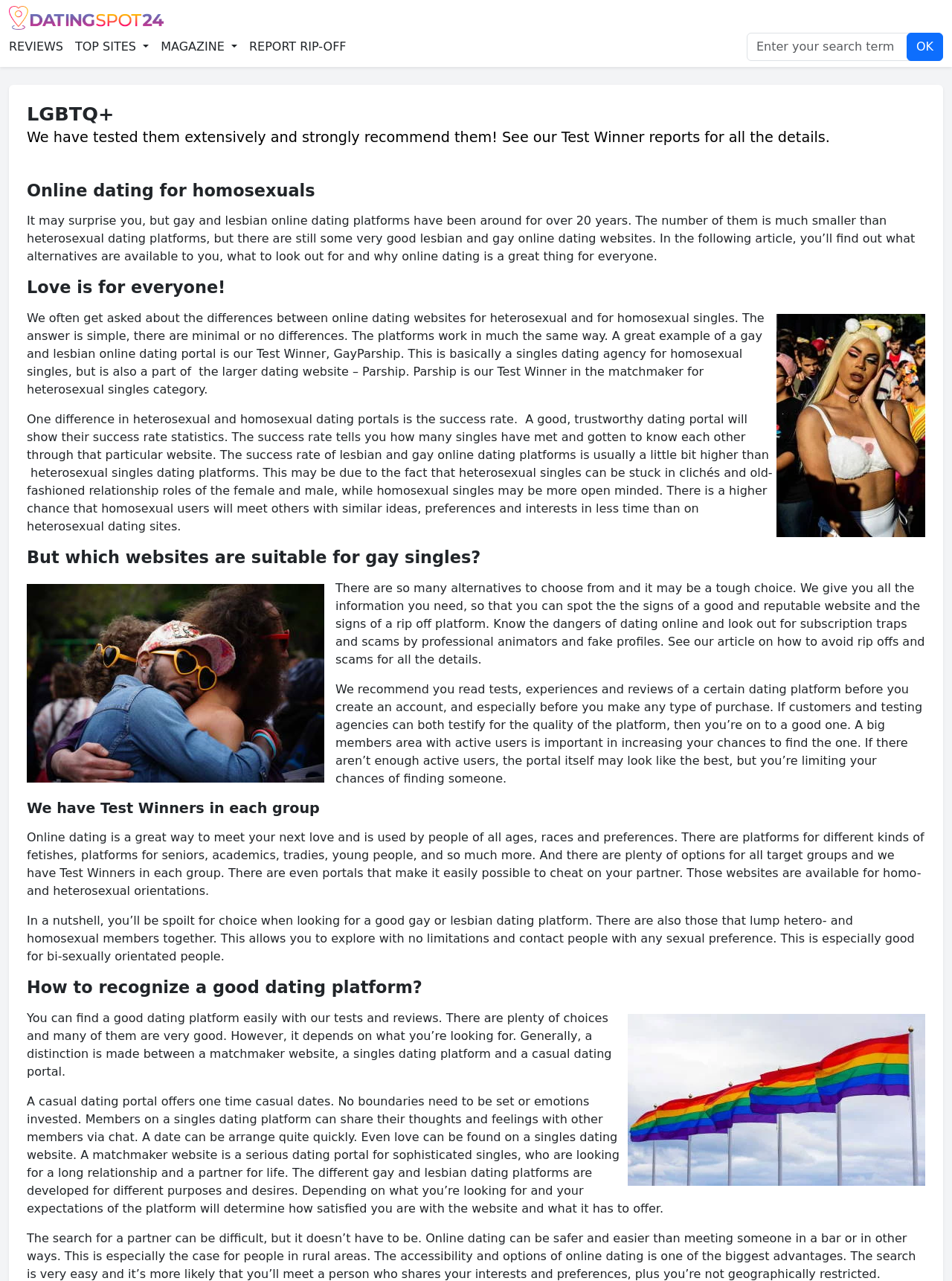Identify the bounding box of the UI element described as follows: "alt="DatingSpot24.net Logo"". Provide the coordinates as four float numbers in the range of 0 to 1 [left, top, right, bottom].

[0.009, 0.005, 0.172, 0.023]